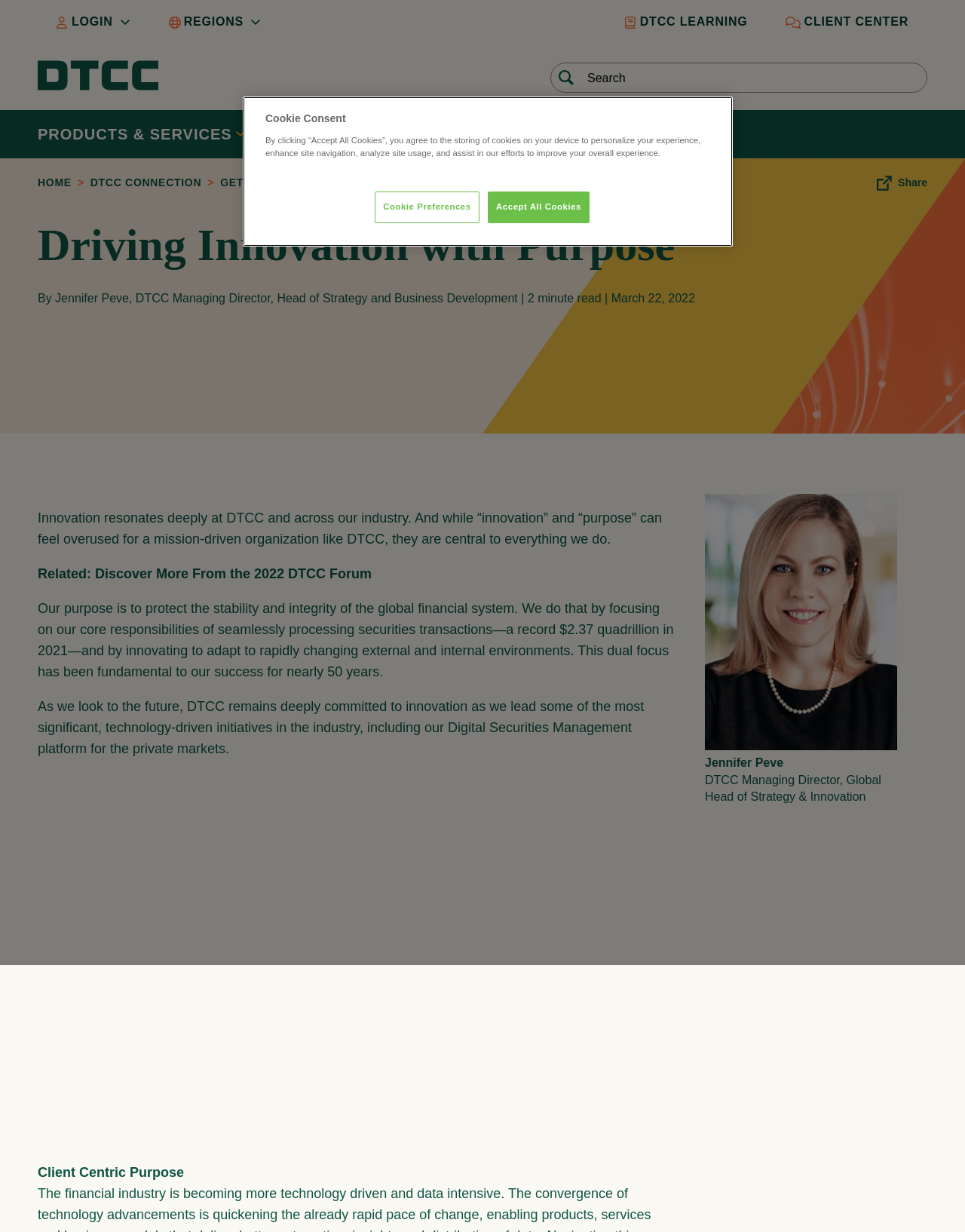What is the name of the author of the article?
Using the screenshot, give a one-word or short phrase answer.

Jennifer Peve